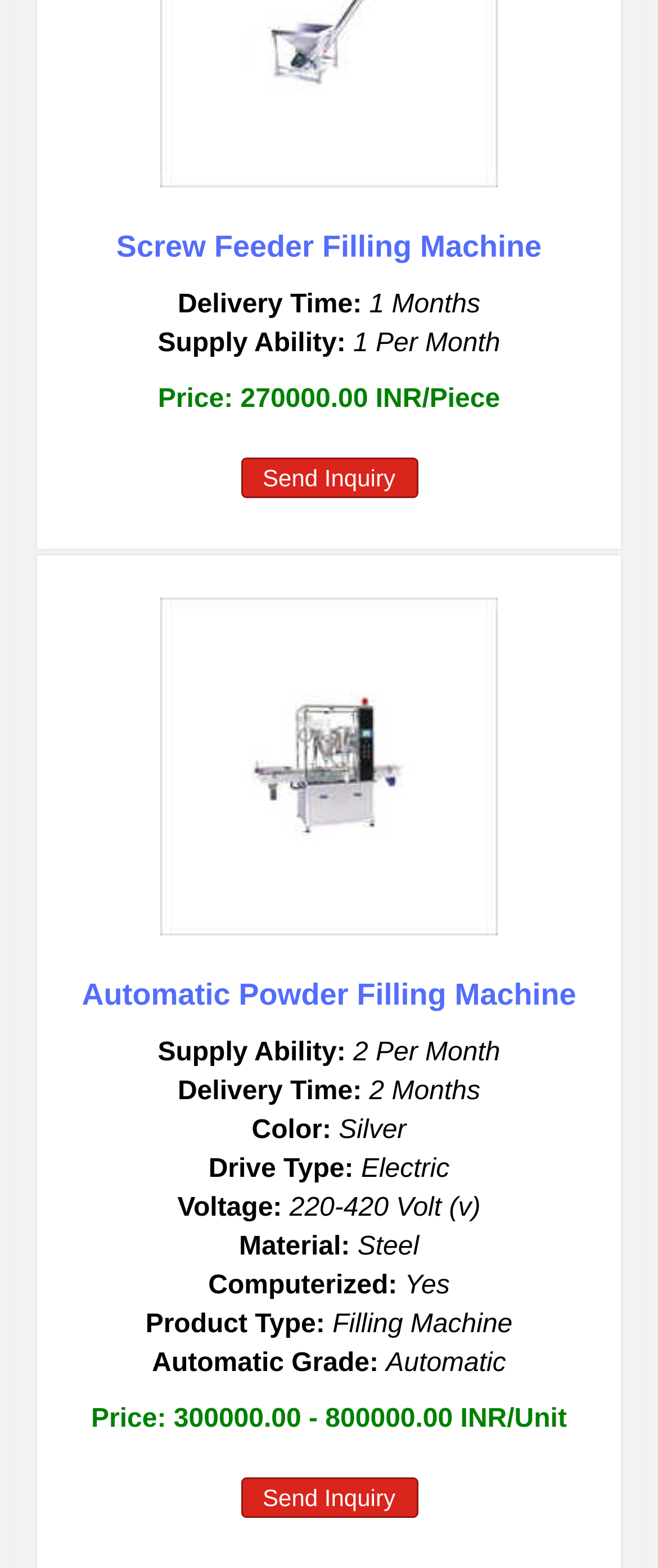What is the voltage of Automatic Powder Filling Machine?
Please give a detailed and elaborate explanation in response to the question.

The voltage of Automatic Powder Filling Machine can be found in the generic element with the bounding box coordinates [0.121, 0.761, 0.879, 0.781], which states 'Voltage: 220-420 Volt (v)'.